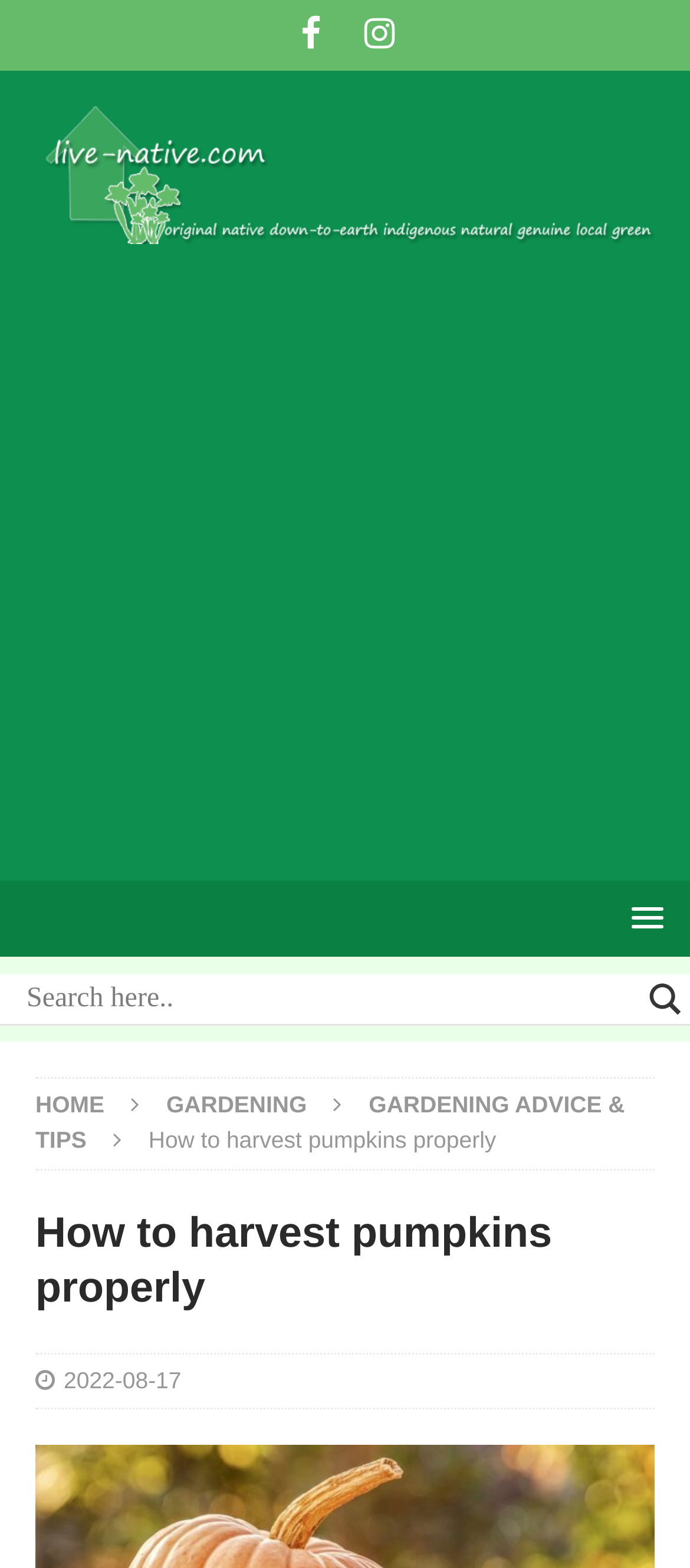What type of content is the website primarily about?
Look at the image and construct a detailed response to the question.

The website has a navigation menu with links to 'GARDENING' and 'GARDENING ADVICE & TIPS', which suggests that the website is primarily about gardening-related content.